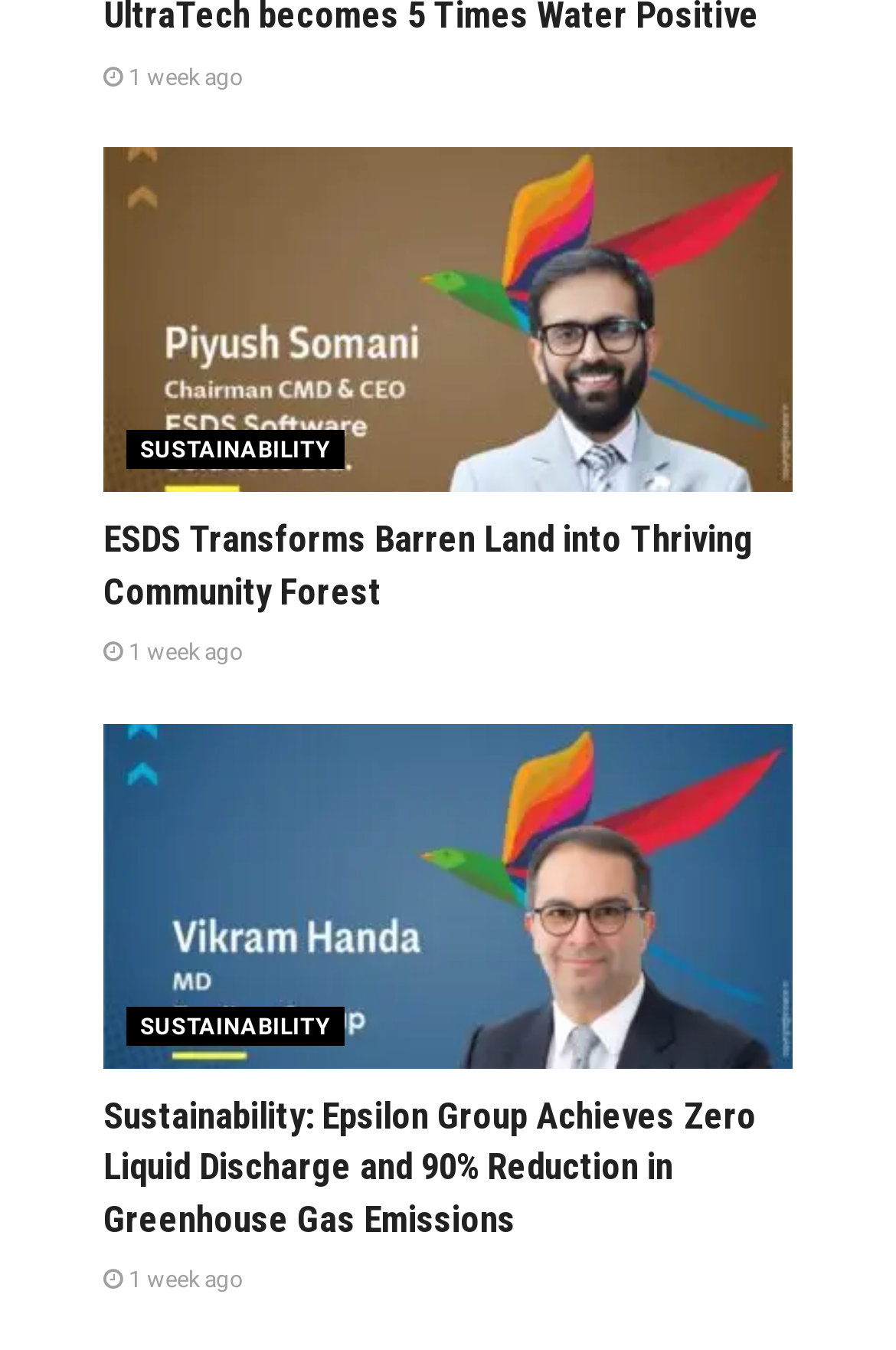Using the element description: "Add to cart", determine the bounding box coordinates for the specified UI element. The coordinates should be four float numbers between 0 and 1, [left, top, right, bottom].

None